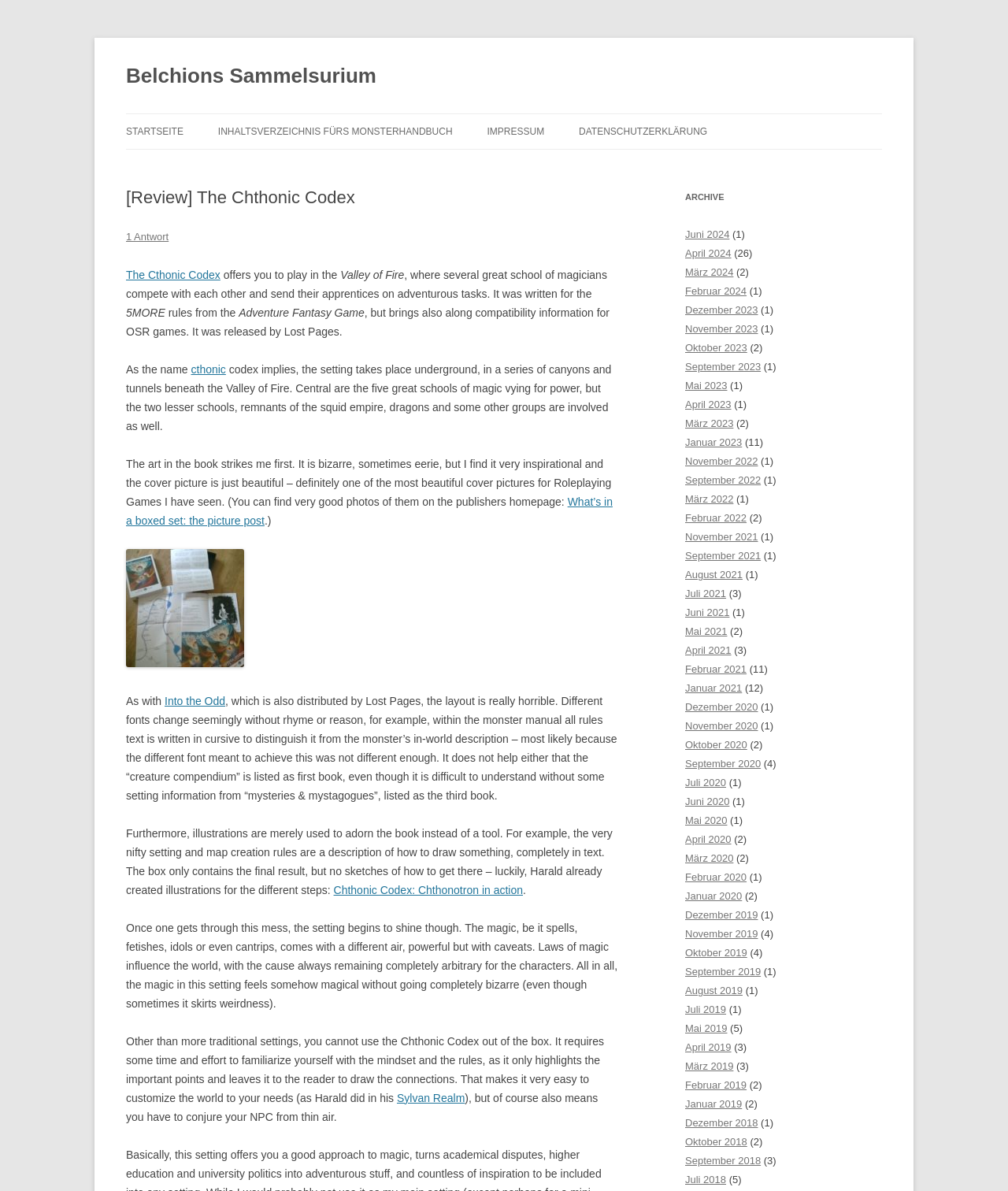How many answers are there to a post in Juni 2024?
Please provide a comprehensive answer based on the contents of the image.

The answer can be found in the archive section of the webpage, where it lists the number of answers to a post in Juni 2024 as '(1)'.